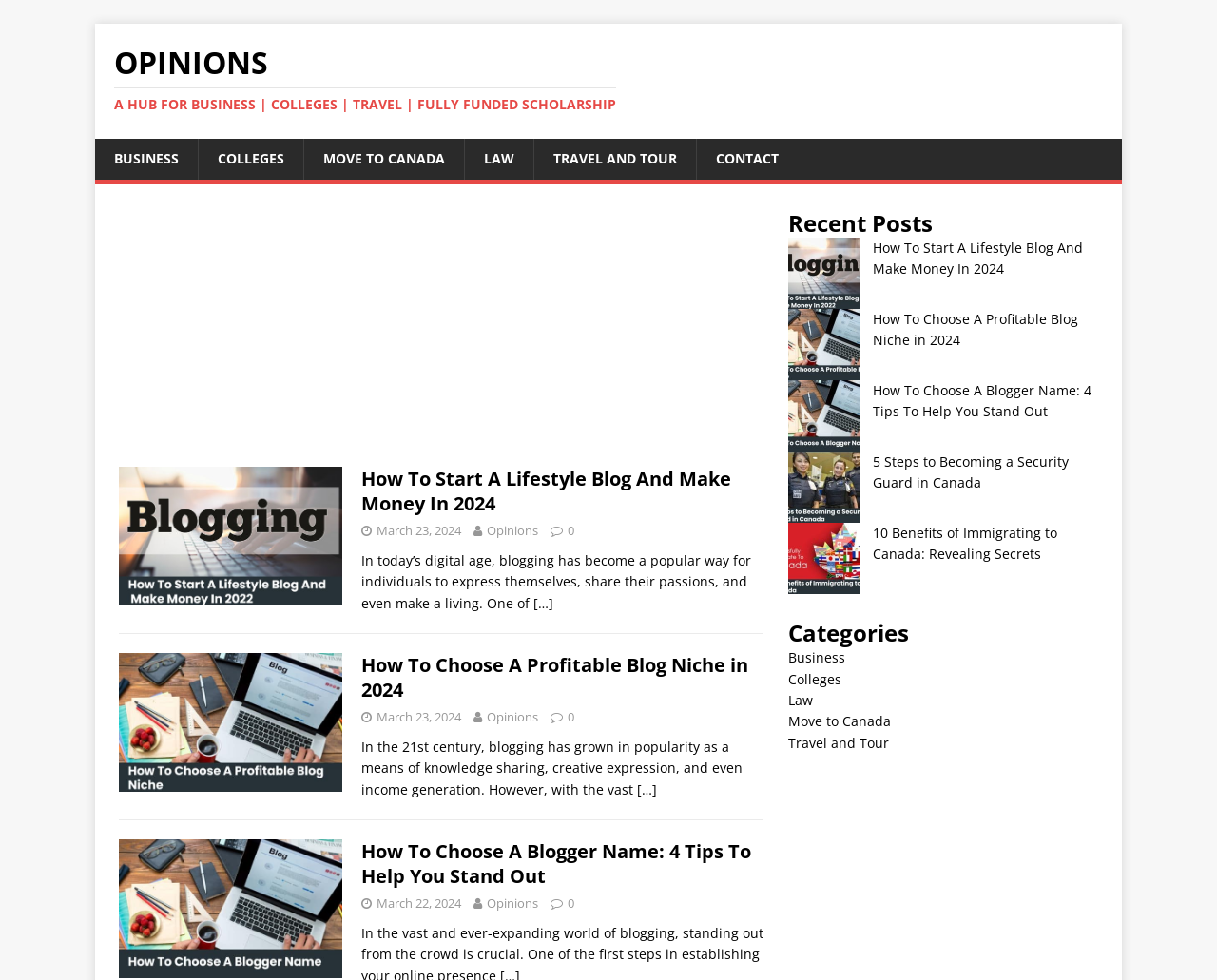Generate a thorough caption detailing the webpage content.

This webpage is a hub for various topics, including business, colleges, travel, and fully funded scholarships. At the top, there is a prominent heading "OPINIONS A HUB FOR BUSINESS | COLLEGES | TRAVEL | FULLY FUNDED SCHOLARSHIP" with a link to the same title. Below this, there are six links to different categories: BUSINESS, COLLEGES, MOVE TO CANADA, LAW, TRAVEL AND TOUR, and CONTACT.

On the left side of the page, there is an advertisement iframe. Below the advertisement, there are three articles with images, headings, and links to "How To Start A Lifestyle Blog And Make Money In 2024", "How To Choose A Profitable Blog Niche in 2024", and "How To Choose A Blogger Name: 4 Tips To Help You Stand Out". Each article has a heading, a link to the article, and a brief summary of the content.

On the right side of the page, there is a section titled "Recent Posts" with nine links to different articles, including the three mentioned earlier. Each link has an accompanying image. Below the "Recent Posts" section, there is a "Categories" section with six links to different categories: BUSINESS, COLLEGES, LAW, MOVE TO CANADA, TRAVEL AND TOUR, and others.

Overall, the webpage appears to be a blog or news site with various articles and categories related to business, education, travel, and immigration.